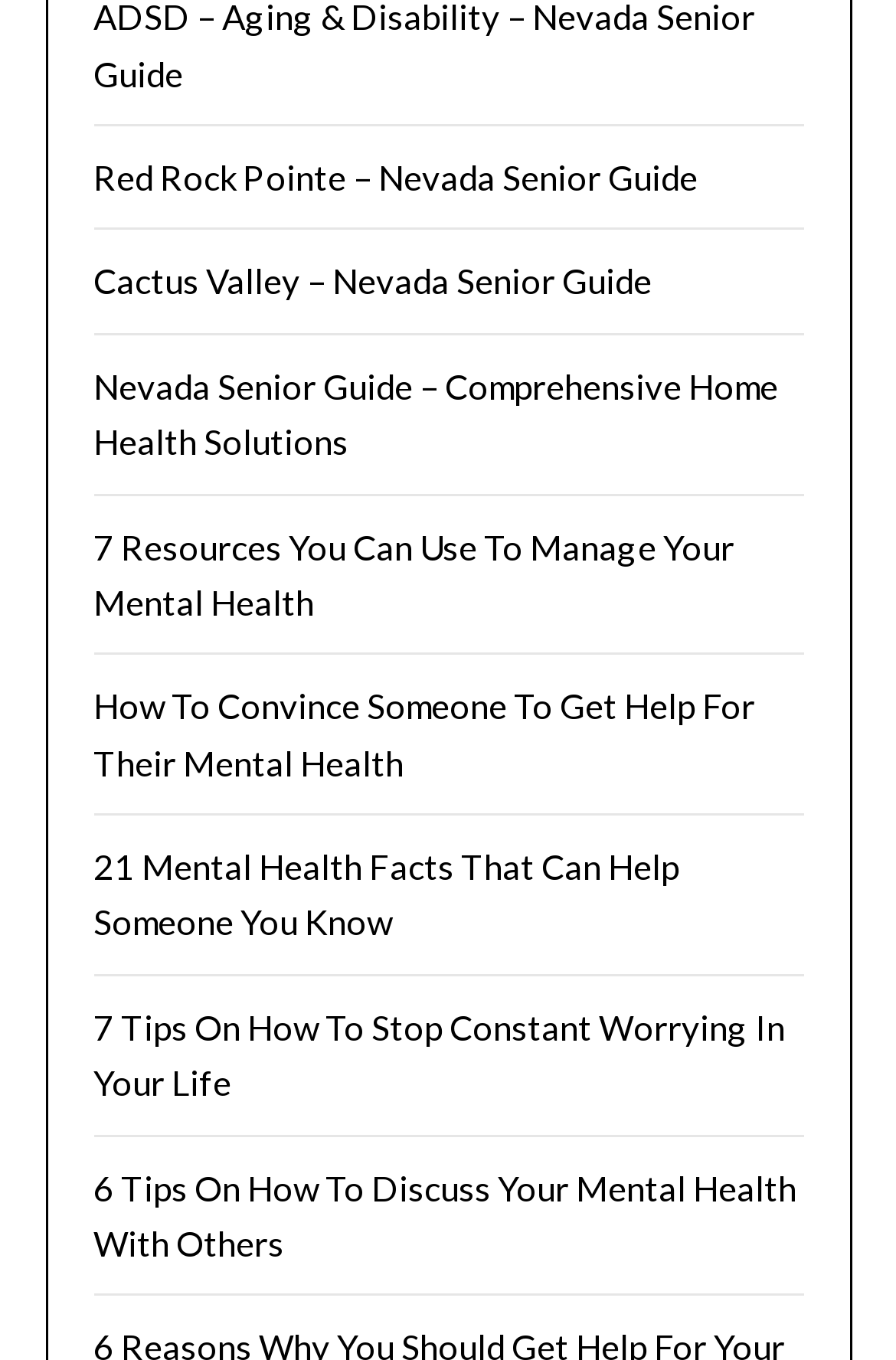Give a concise answer using one word or a phrase to the following question:
How many links are on the webpage?

8